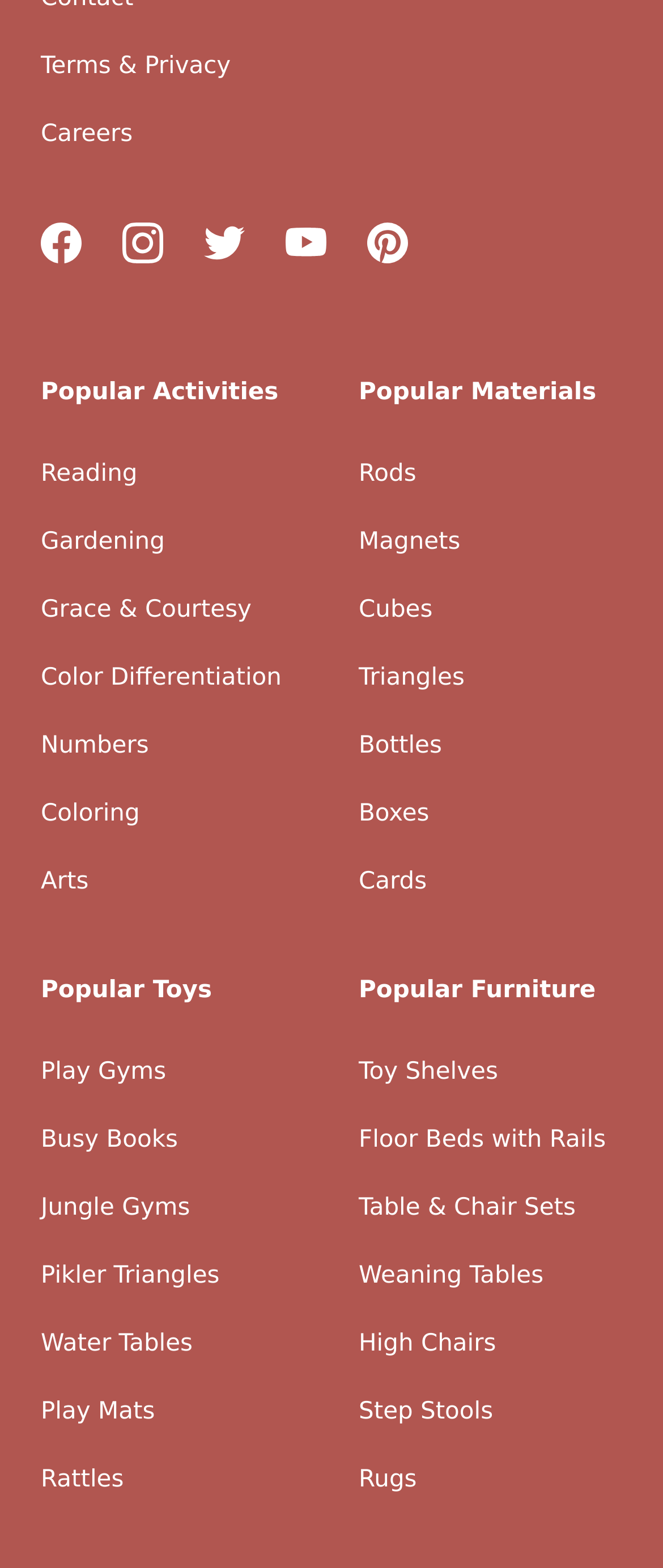Based on the image, please respond to the question with as much detail as possible:
What is the category of 'Rods'?

The link 'Rods' is categorized under 'Popular Materials', which is a heading located at [0.541, 0.238, 0.938, 0.264].